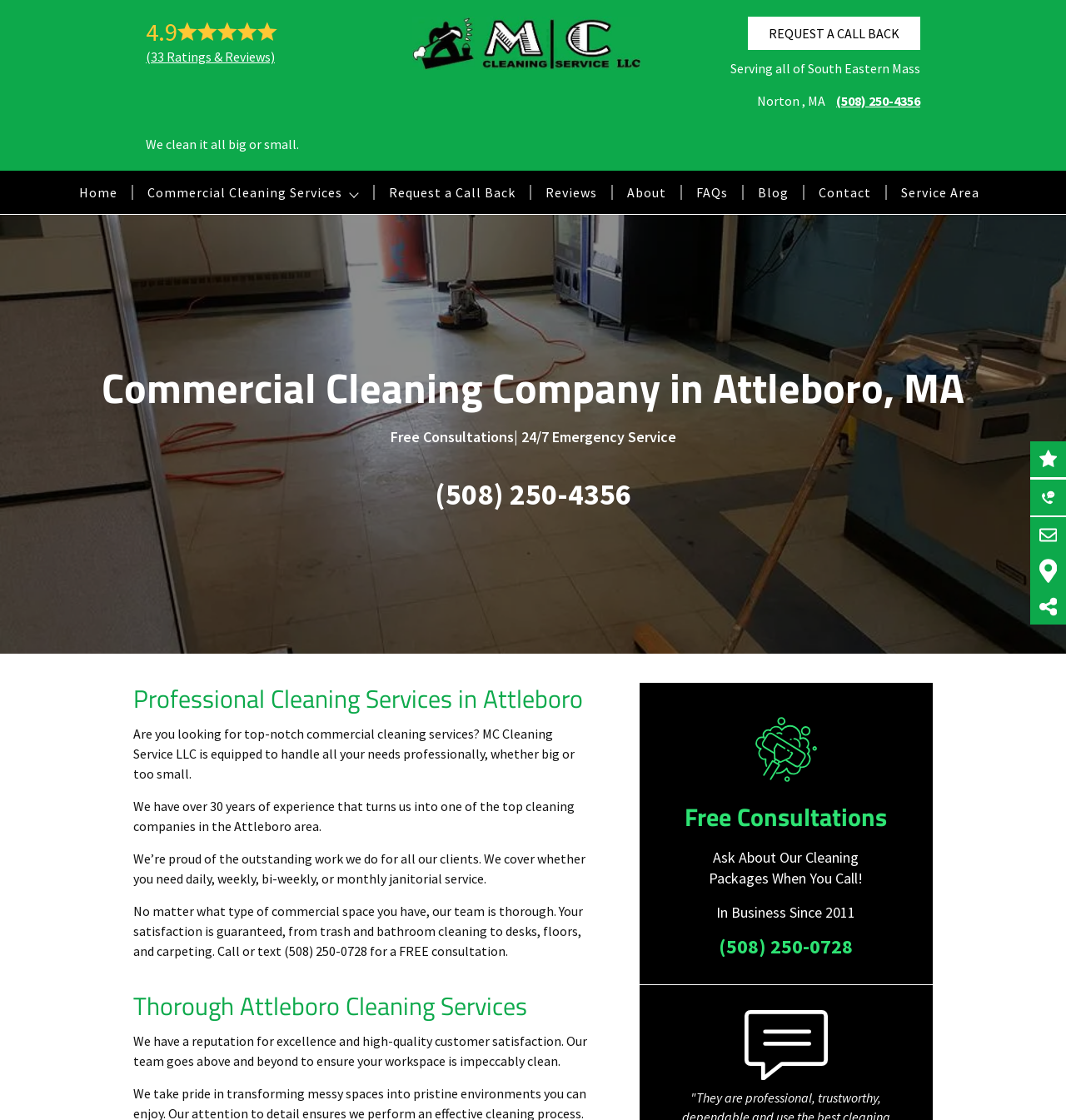Find and specify the bounding box coordinates that correspond to the clickable region for the instruction: "Call the phone number".

[0.784, 0.081, 0.863, 0.099]